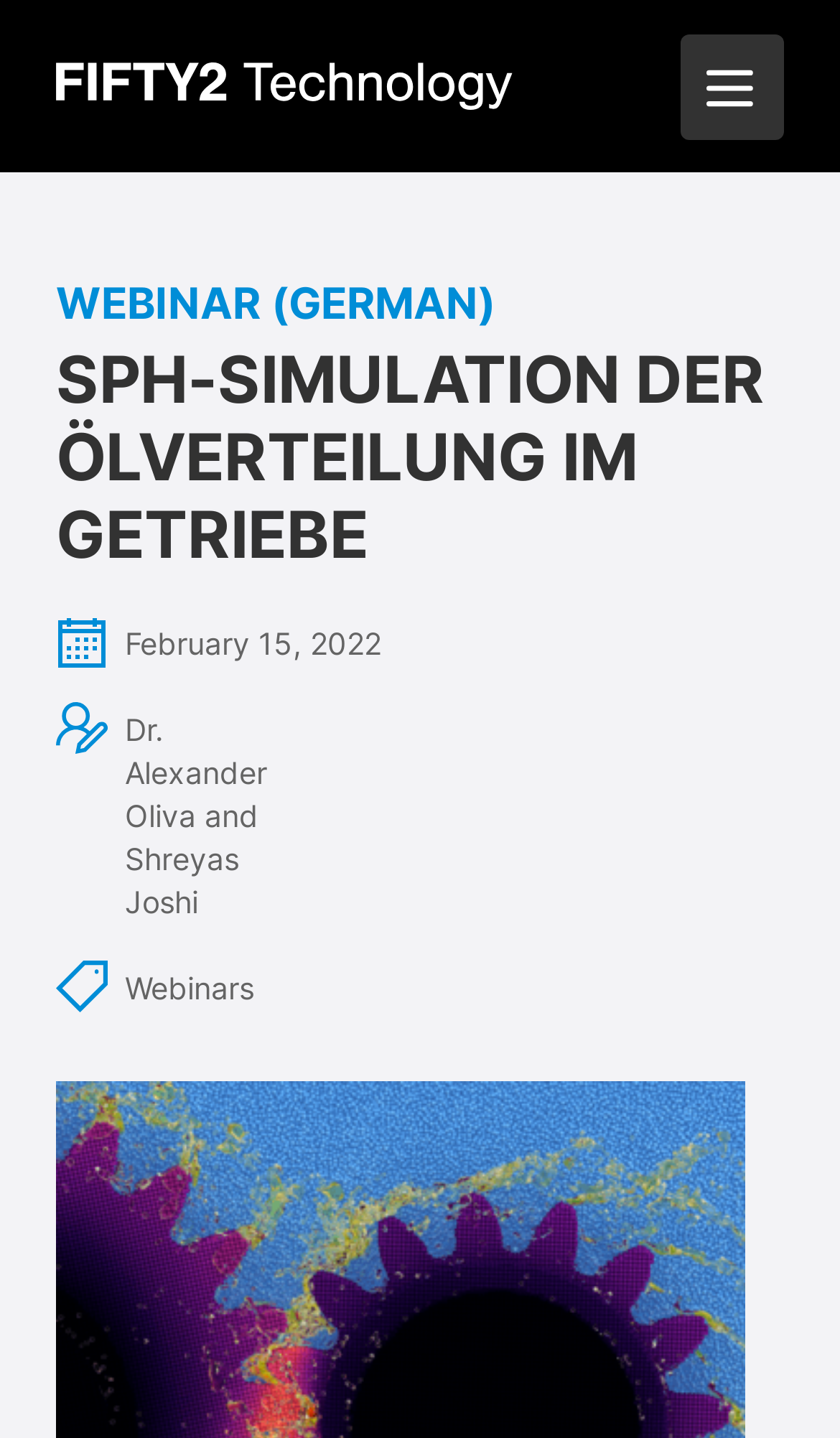Please find the main title text of this webpage.

WEBINAR (GERMAN)
SPH-SIMULATION DER ÖLVERTEILUNG IM GETRIEBE